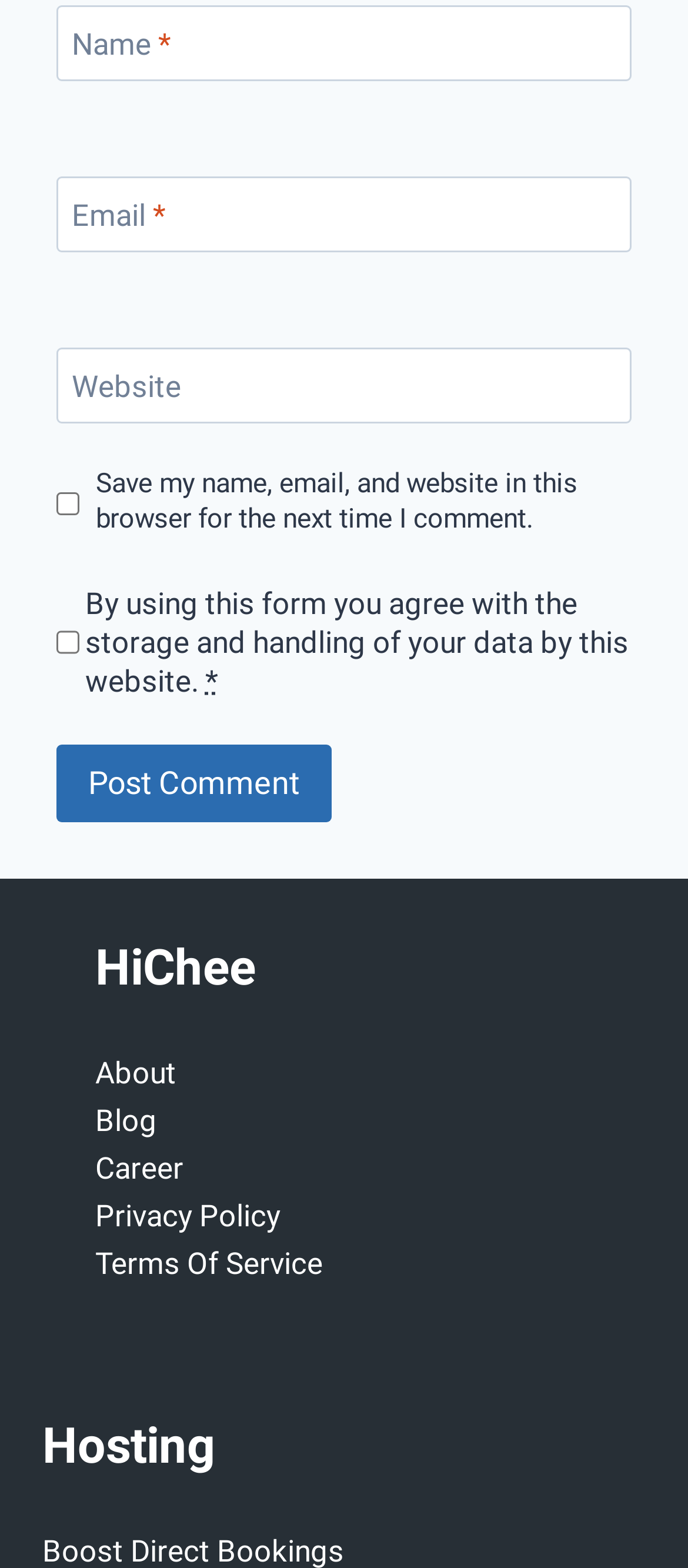How many textboxes are there?
Look at the image and answer the question using a single word or phrase.

3